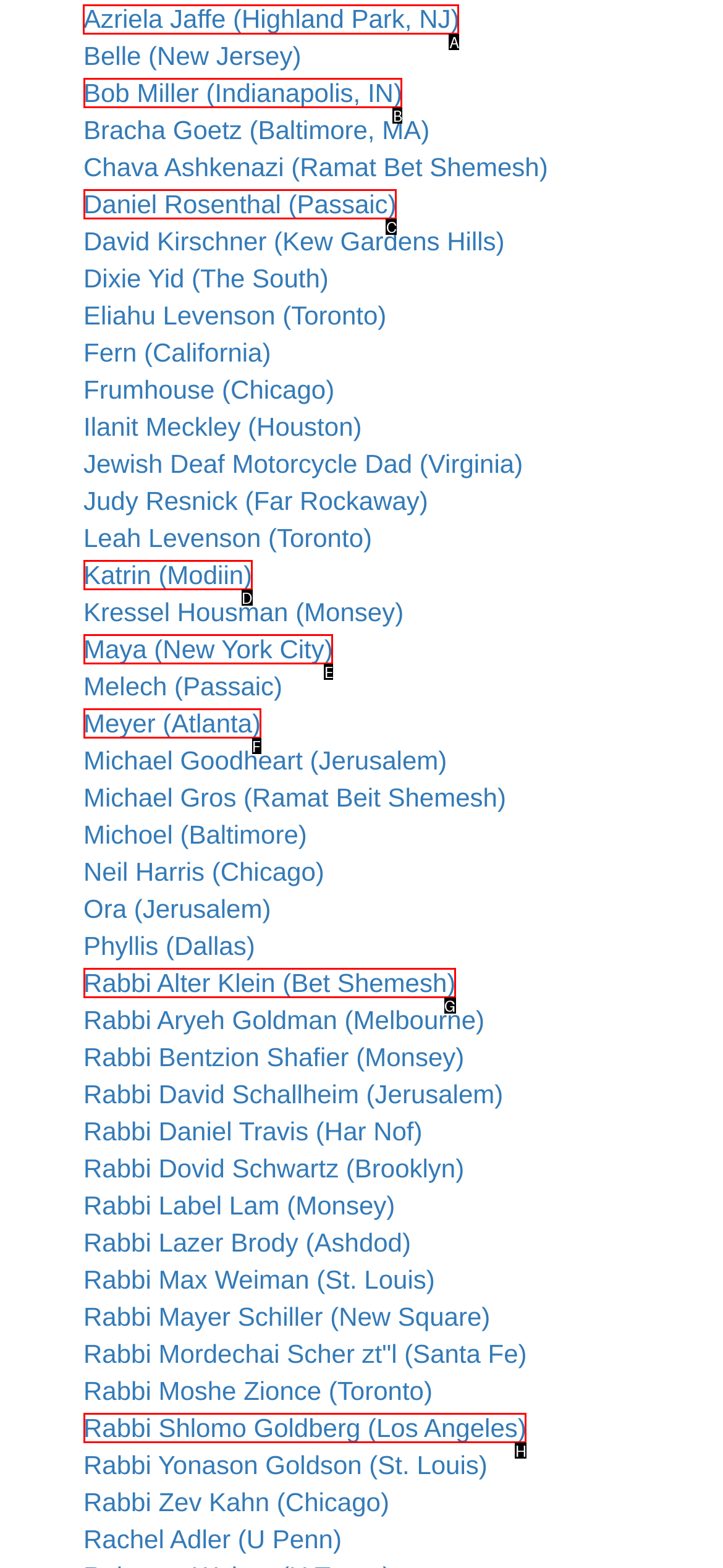Pick the HTML element that should be clicked to execute the task: View Azriela Jaffe's profile
Respond with the letter corresponding to the correct choice.

A